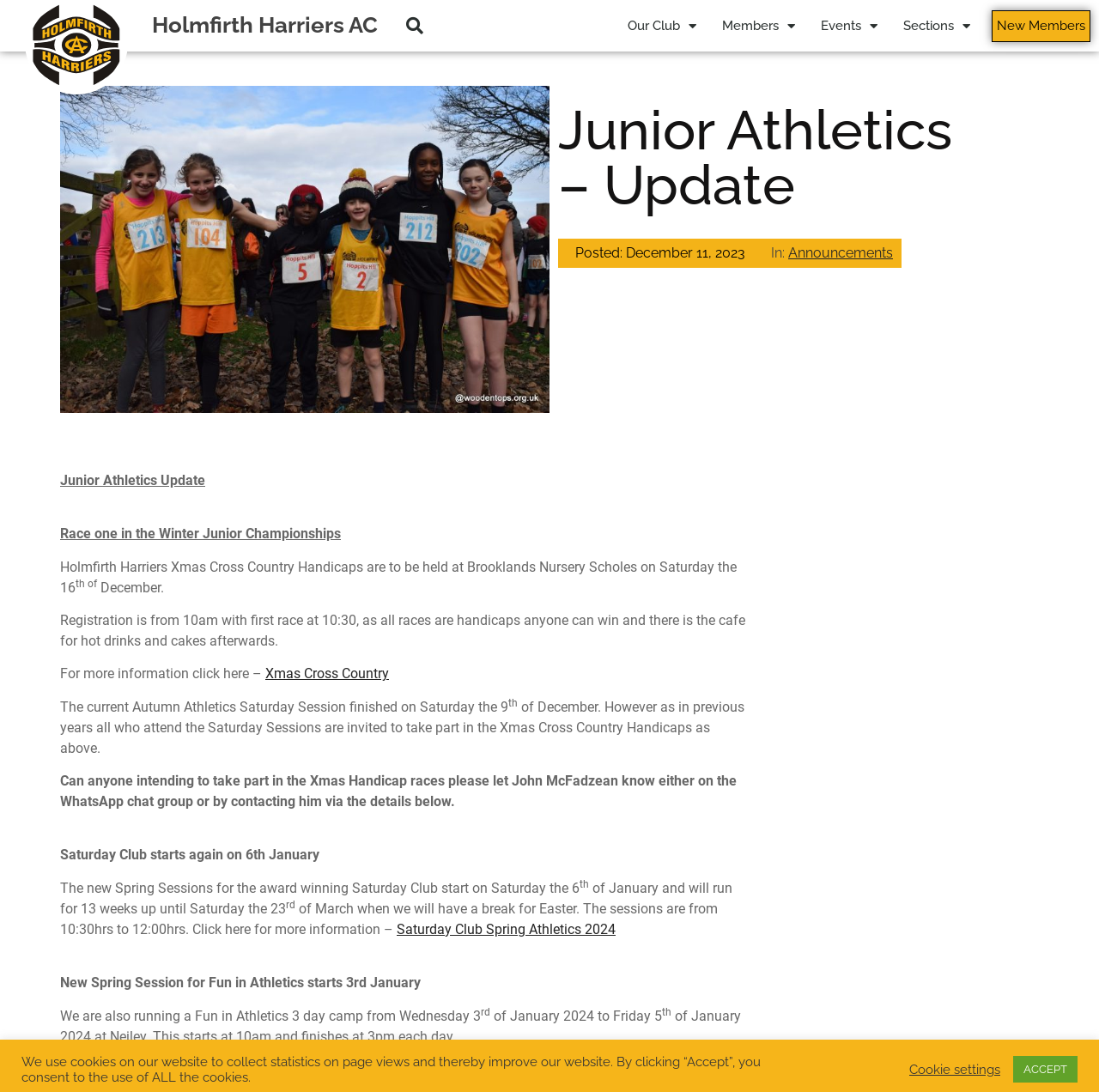Provide your answer in one word or a succinct phrase for the question: 
When is the Xmas Cross Country Handicaps event?

Saturday the 16th of December